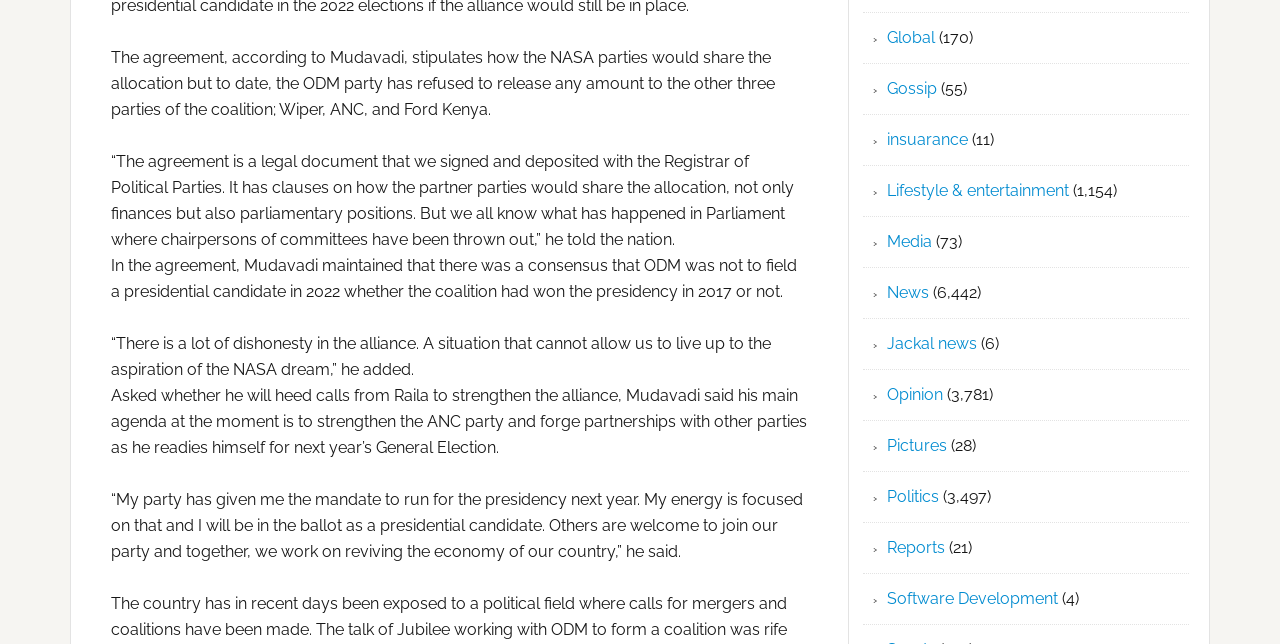Identify the bounding box coordinates for the UI element mentioned here: "Jackal news". Provide the coordinates as four float values between 0 and 1, i.e., [left, top, right, bottom].

[0.693, 0.519, 0.763, 0.549]